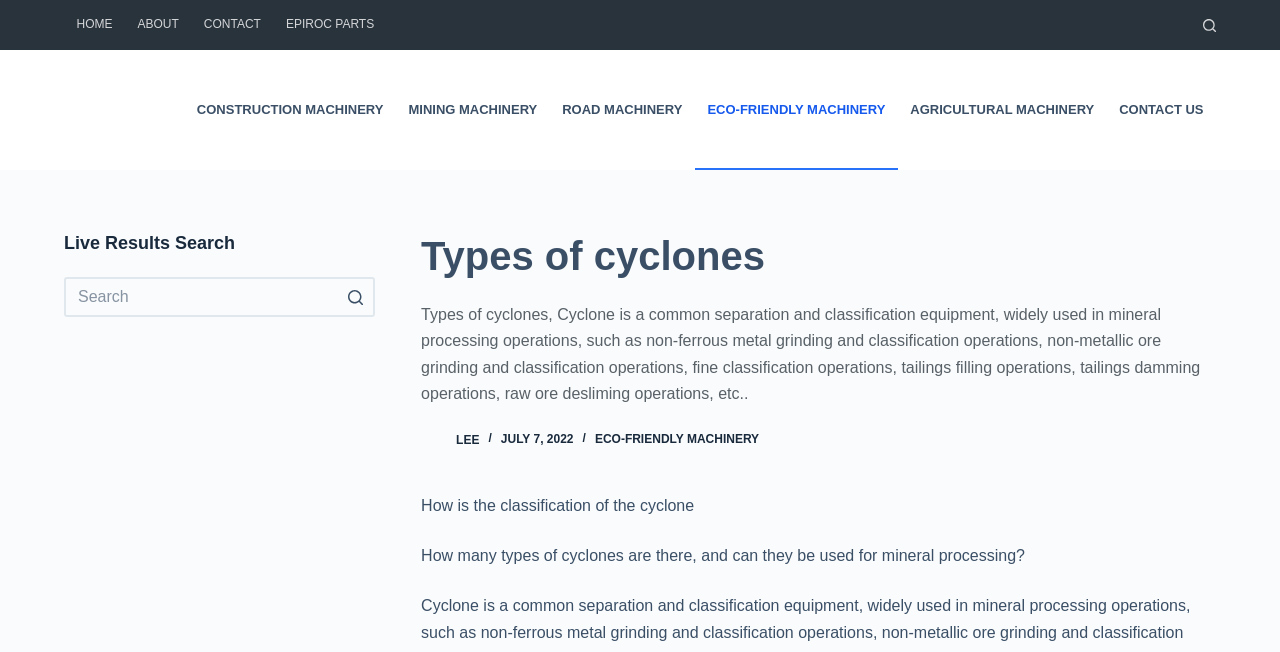Identify the bounding box coordinates for the region to click in order to carry out this instruction: "Click on the 'HOME' menu item". Provide the coordinates using four float numbers between 0 and 1, formatted as [left, top, right, bottom].

[0.05, 0.0, 0.098, 0.077]